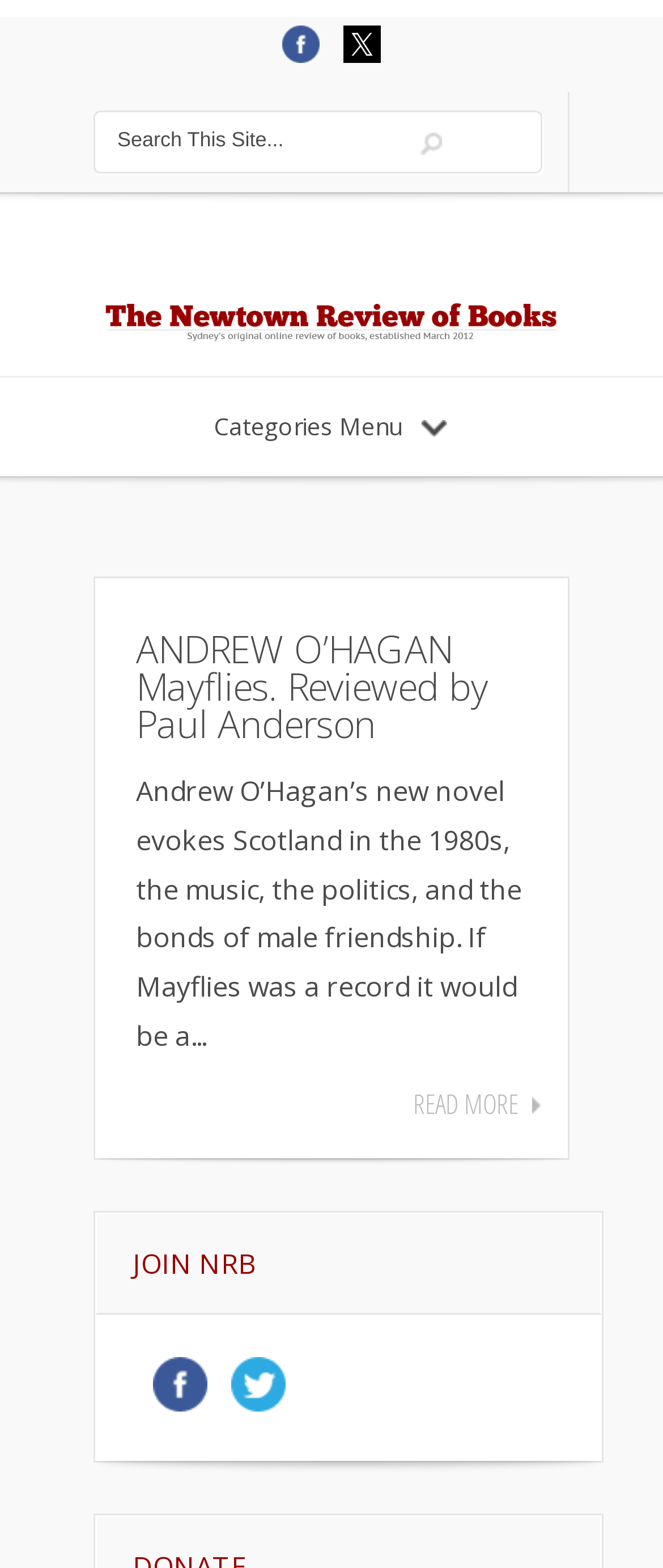What is the theme of the reviewed book?
Deliver a detailed and extensive answer to the question.

The reviewed book, Mayflies, is described as evoking Scotland in the 1980s, including the music, politics, and bonds of male friendship. This suggests that the theme of the book is related to Scotland in the 1980s.